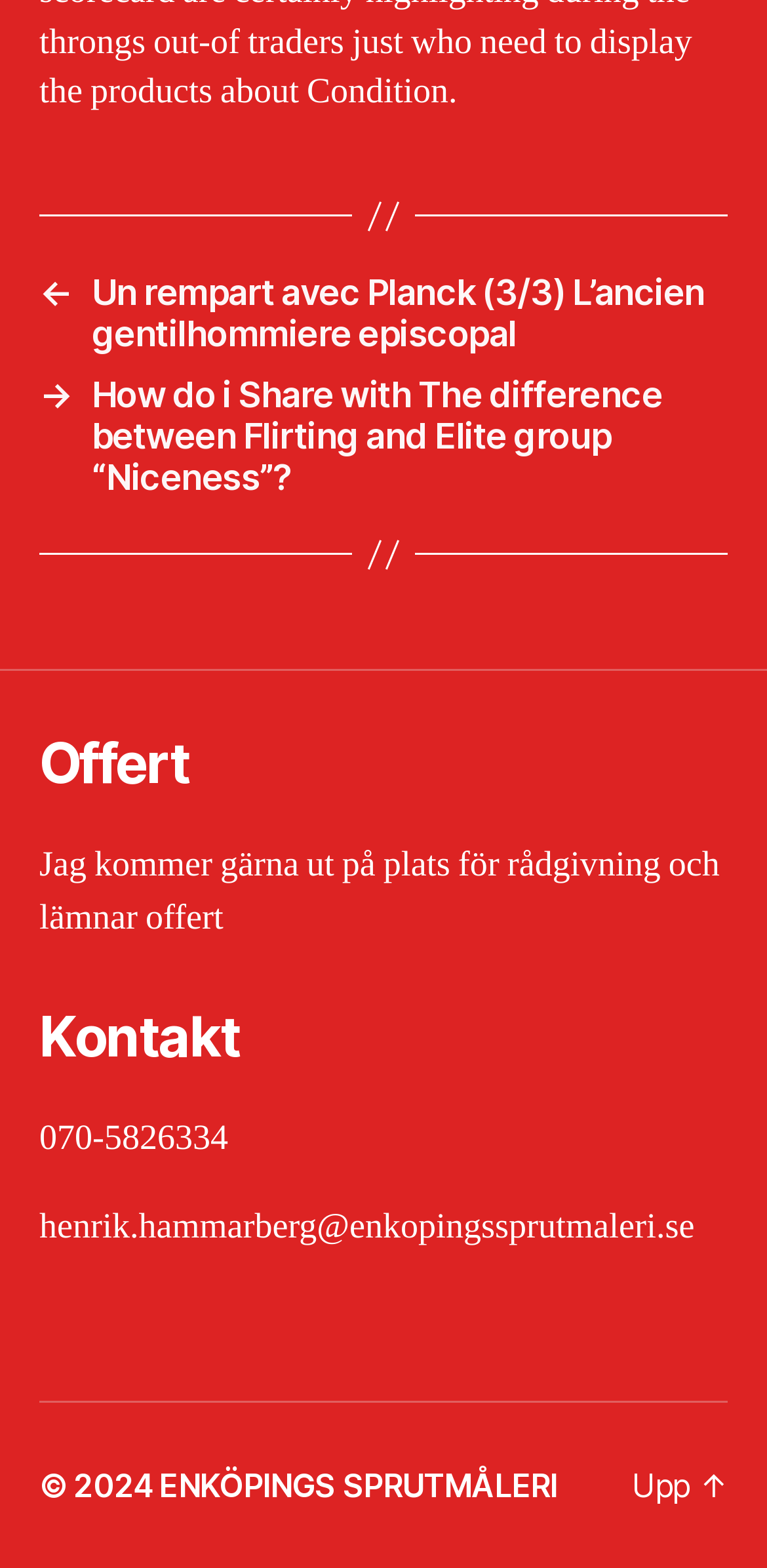Determine the bounding box coordinates of the UI element that matches the following description: "ENKÖPINGS SPRUTMÅLERI". The coordinates should be four float numbers between 0 and 1 in the format [left, top, right, bottom].

[0.208, 0.935, 0.727, 0.96]